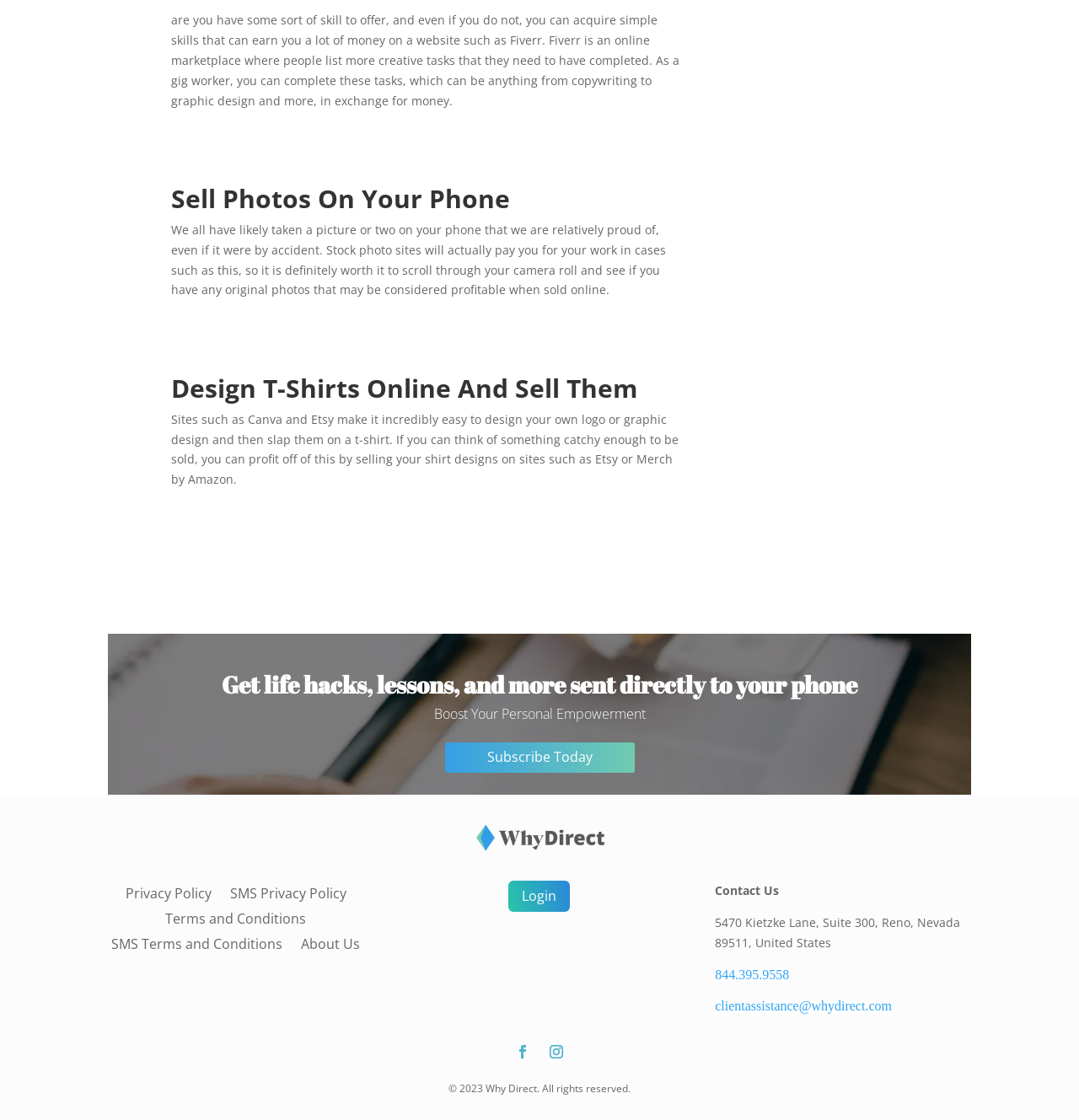Could you please study the image and provide a detailed answer to the question:
What is the address of the company?

The address is mentioned at the bottom of the webpage, along with other contact information.